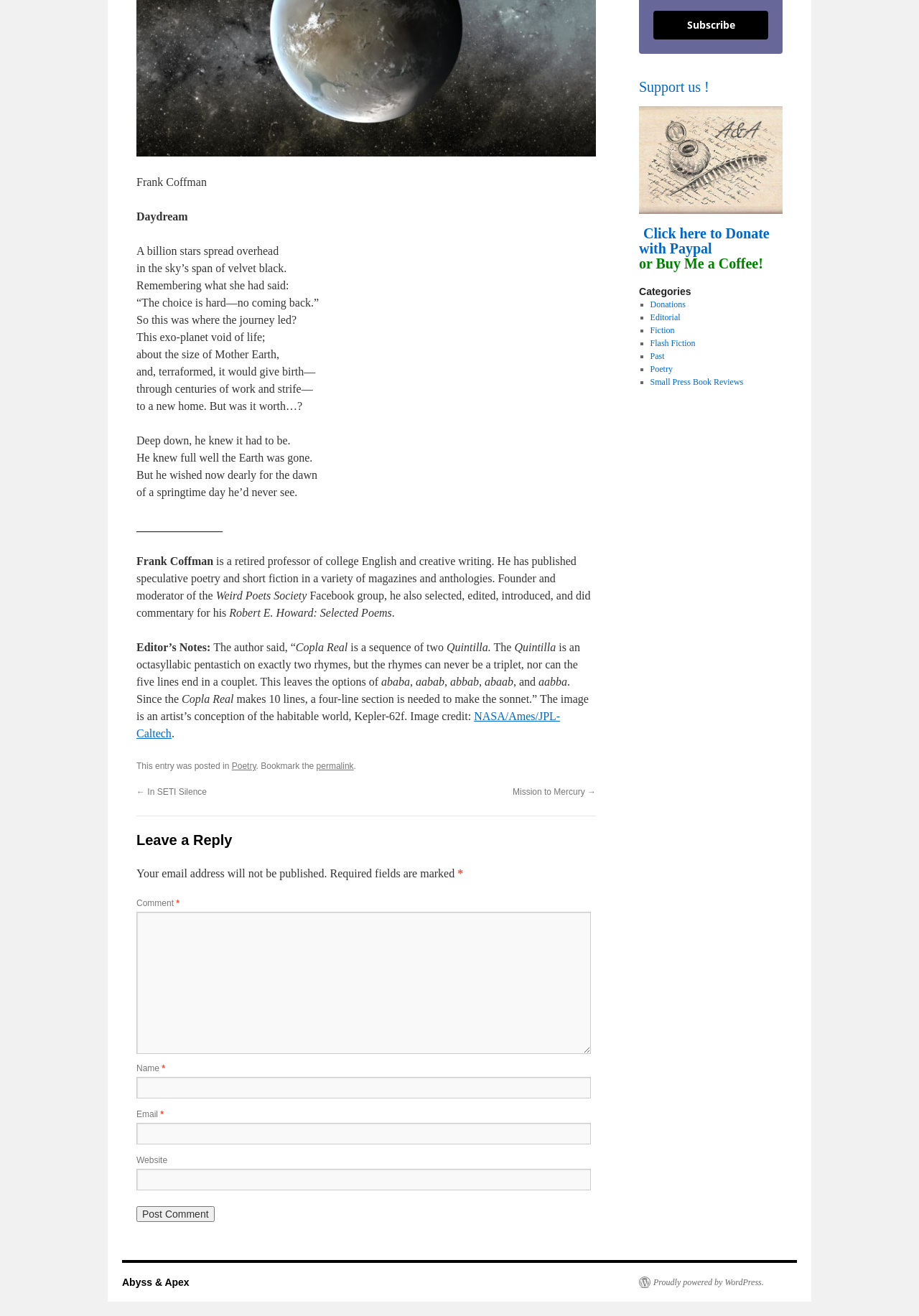Provide the bounding box coordinates of the HTML element described by the text: "Flash Fiction". The coordinates should be in the format [left, top, right, bottom] with values between 0 and 1.

[0.707, 0.257, 0.757, 0.265]